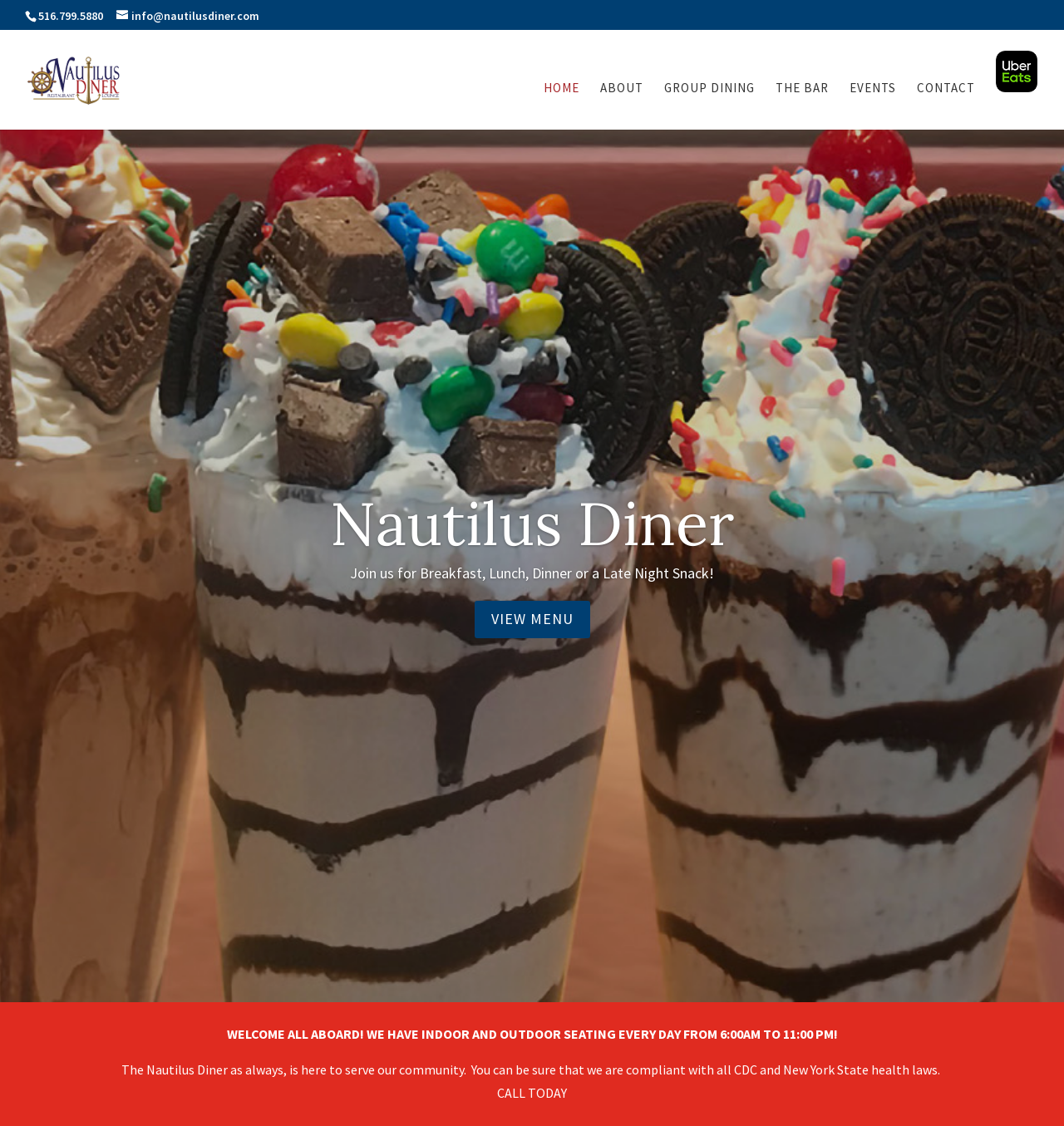Please provide the bounding box coordinates for the element that needs to be clicked to perform the instruction: "call the restaurant". The coordinates must consist of four float numbers between 0 and 1, formatted as [left, top, right, bottom].

[0.036, 0.007, 0.097, 0.02]